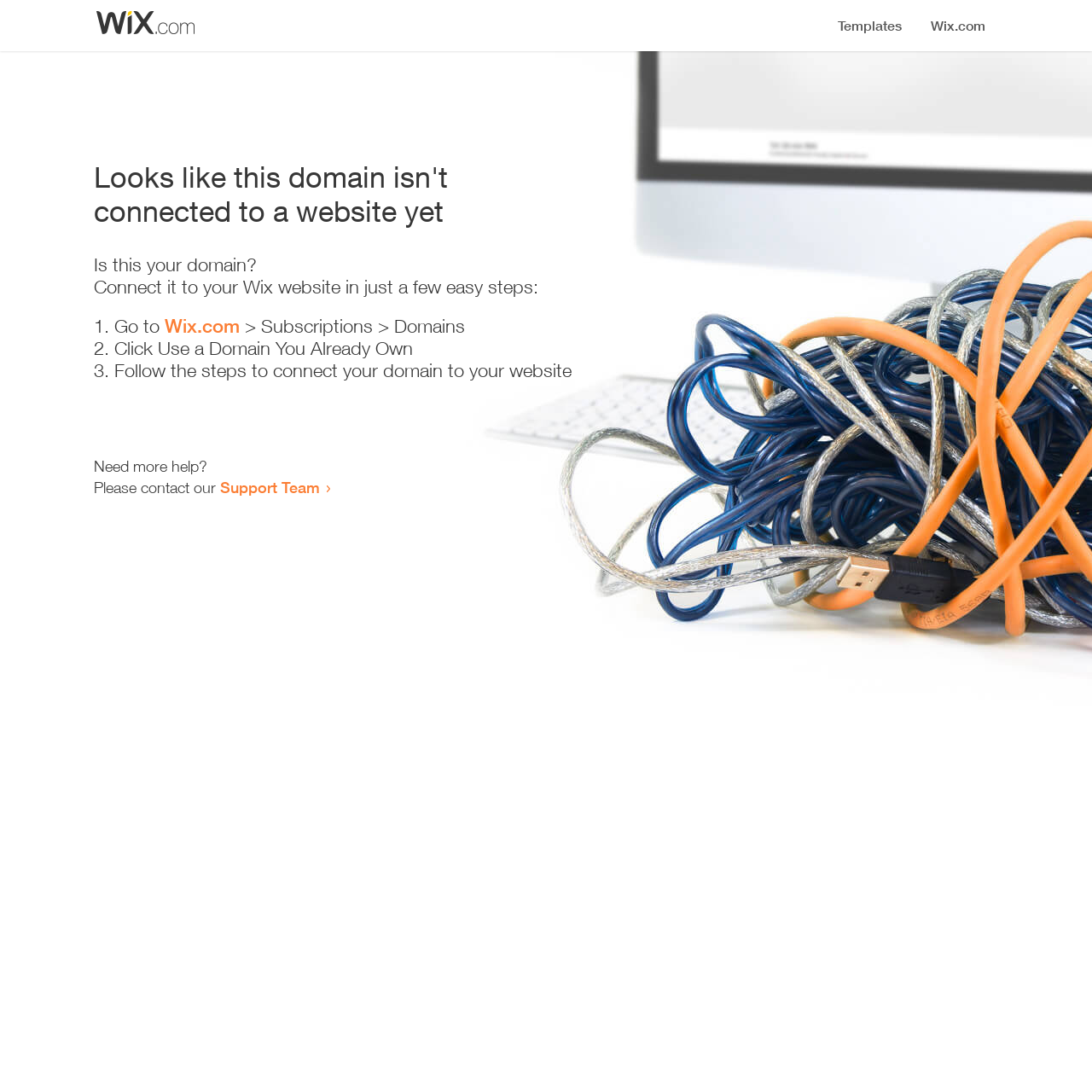What is the main issue with this domain?
Using the picture, provide a one-word or short phrase answer.

Not connected to a website